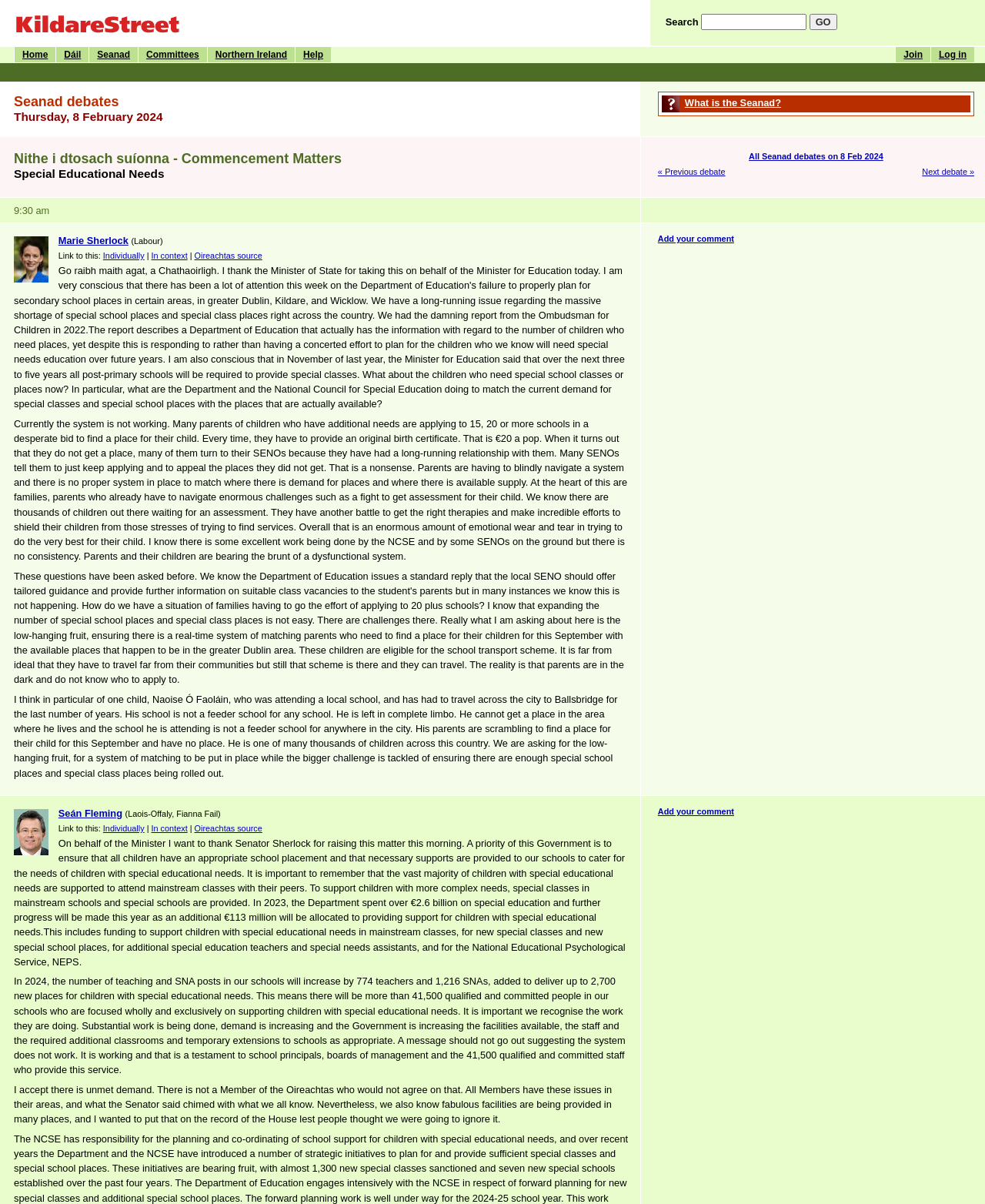Ascertain the bounding box coordinates for the UI element detailed here: "parent_node: {} title="Unordered List" value="bullet"". The coordinates should be provided as [left, top, right, bottom] with each value being a float between 0 and 1.

None